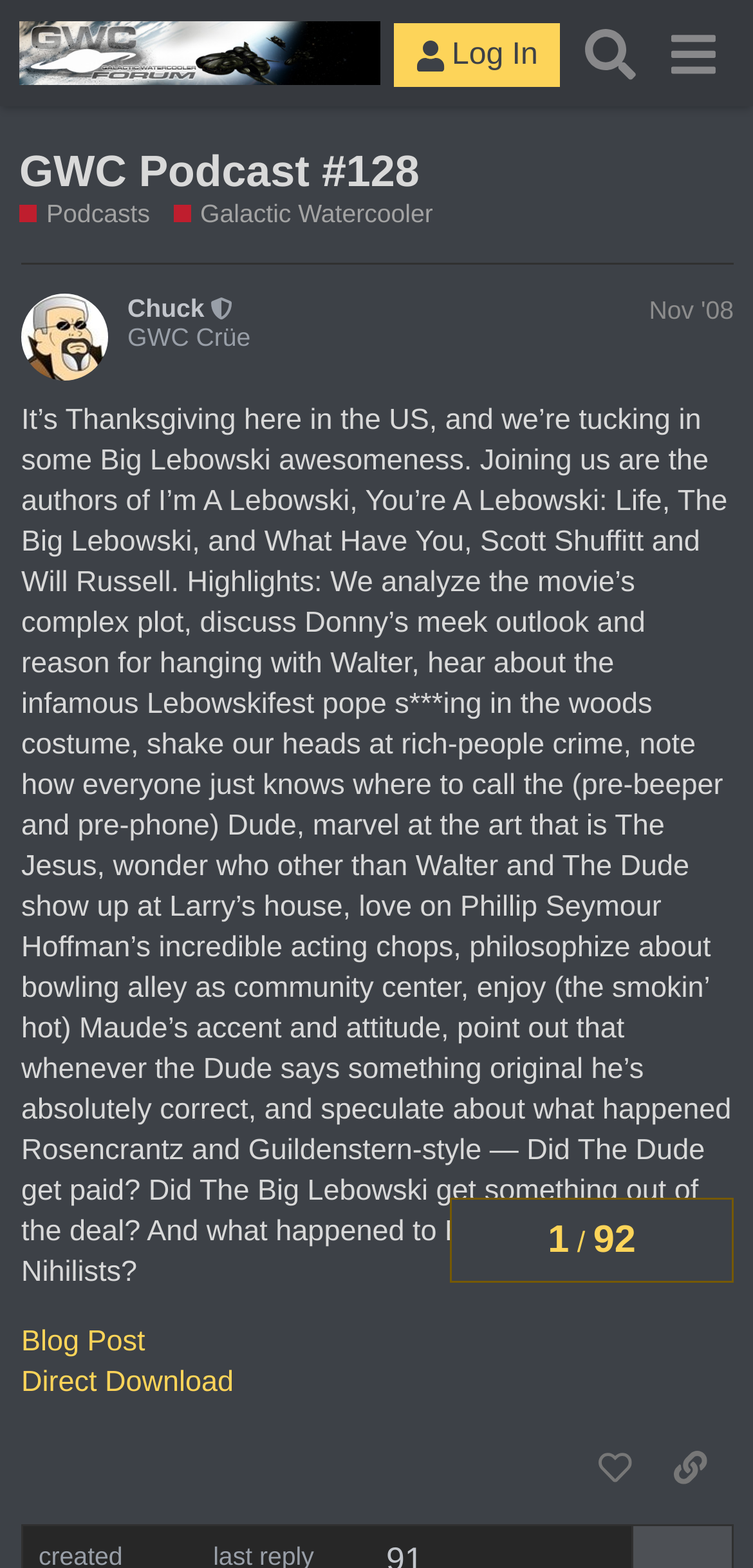Locate the bounding box coordinates of the area you need to click to fulfill this instruction: 'Skip to main content'. The coordinates must be in the form of four float numbers ranging from 0 to 1: [left, top, right, bottom].

None